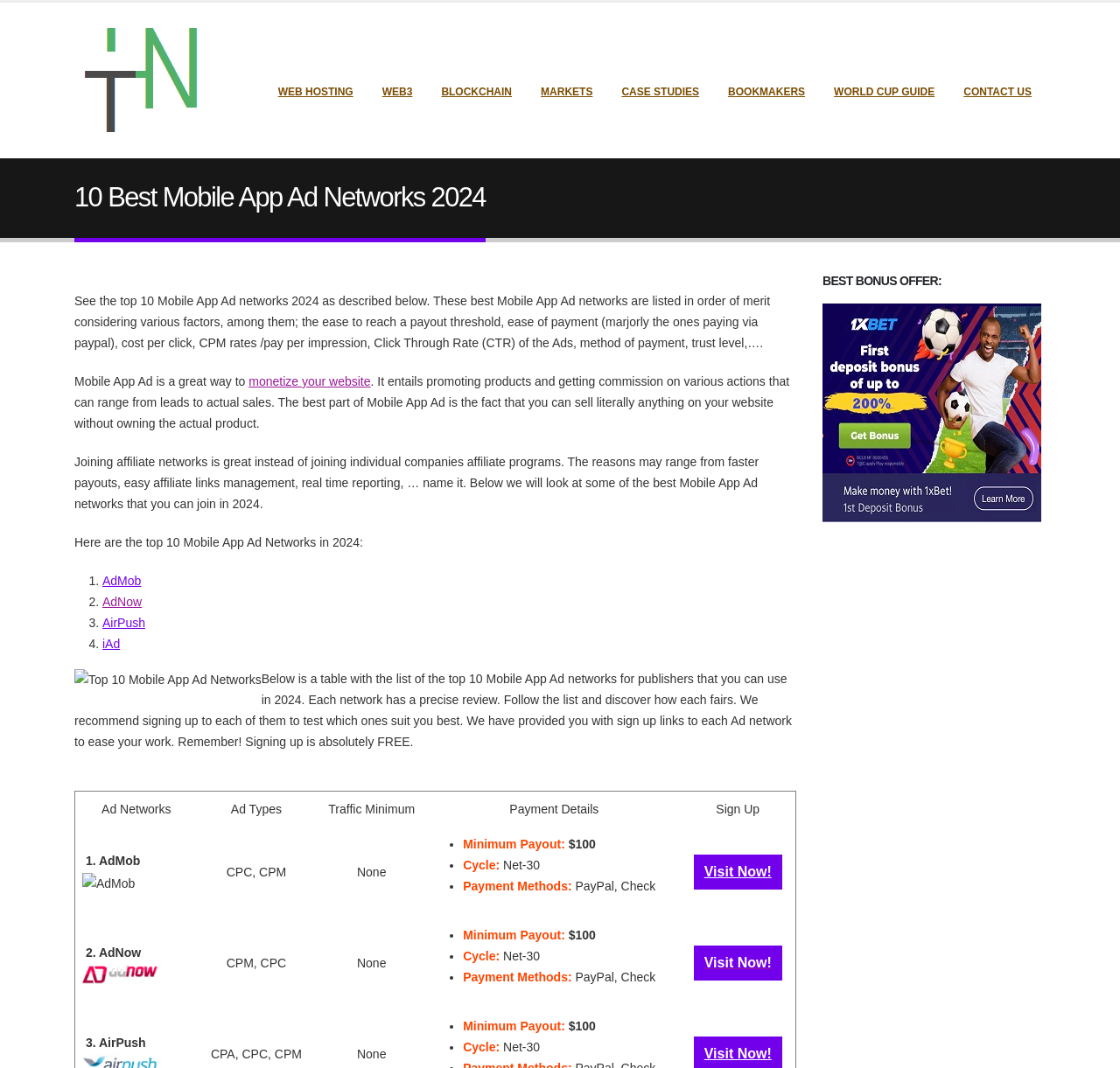Extract the text of the main heading from the webpage.

10 Best Mobile App Ad Networks 2024